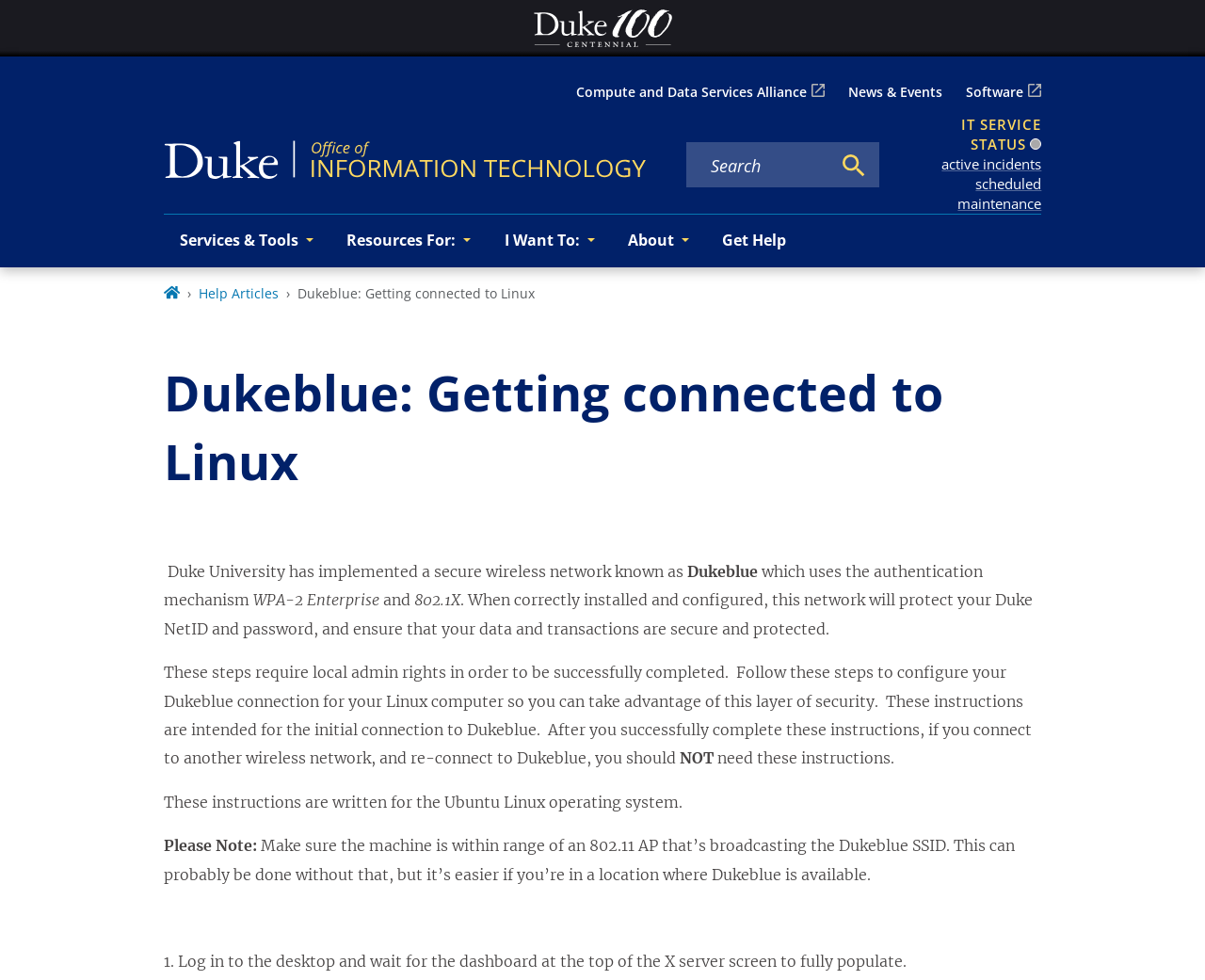What should the user ensure before following the instructions?
Based on the image, give a concise answer in the form of a single word or short phrase.

Machine is within range of an 802.11 AP